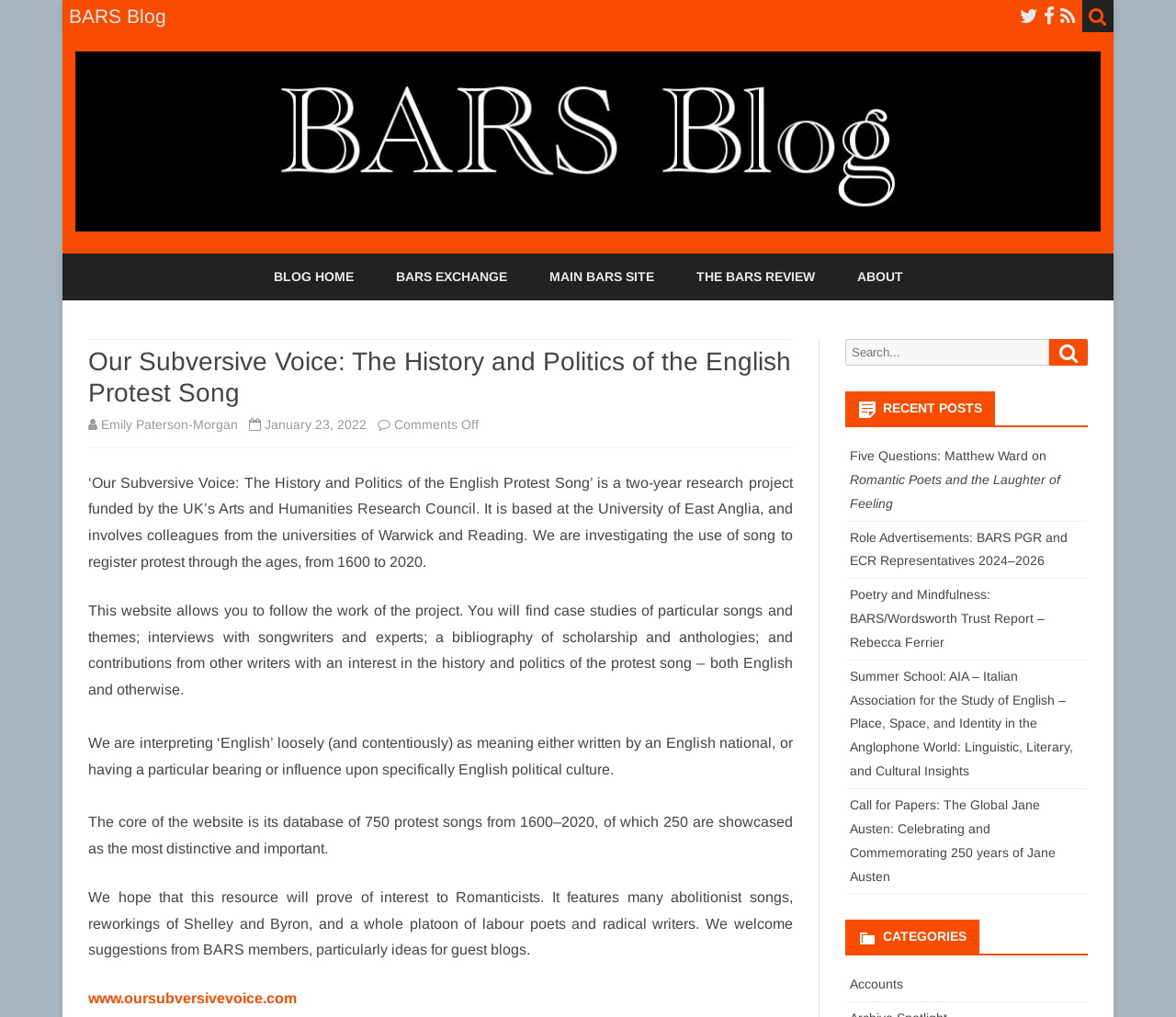How many recent posts are listed?
Please respond to the question thoroughly and include all relevant details.

I counted the links under the heading 'RECENT POSTS', which are 'Five Questions: Matthew Ward on Romantic Poets and the Laughter of Feeling', 'Role Advertisements: BARS PGR and ECR Representatives 2024–2026', 'Poetry and Mindfulness: BARS/Wordsworth Trust Report – Rebecca Ferrier', 'Summer School: AIA – Italian Association for the Study of English – Place, Space, and Identity in the Anglophone World: Linguistic, Literary, and Cultural Insights', and 'Call for Papers: The Global Jane Austen: Celebrating and Commemorating 250 years of Jane Austen'. There are 5 recent posts listed.